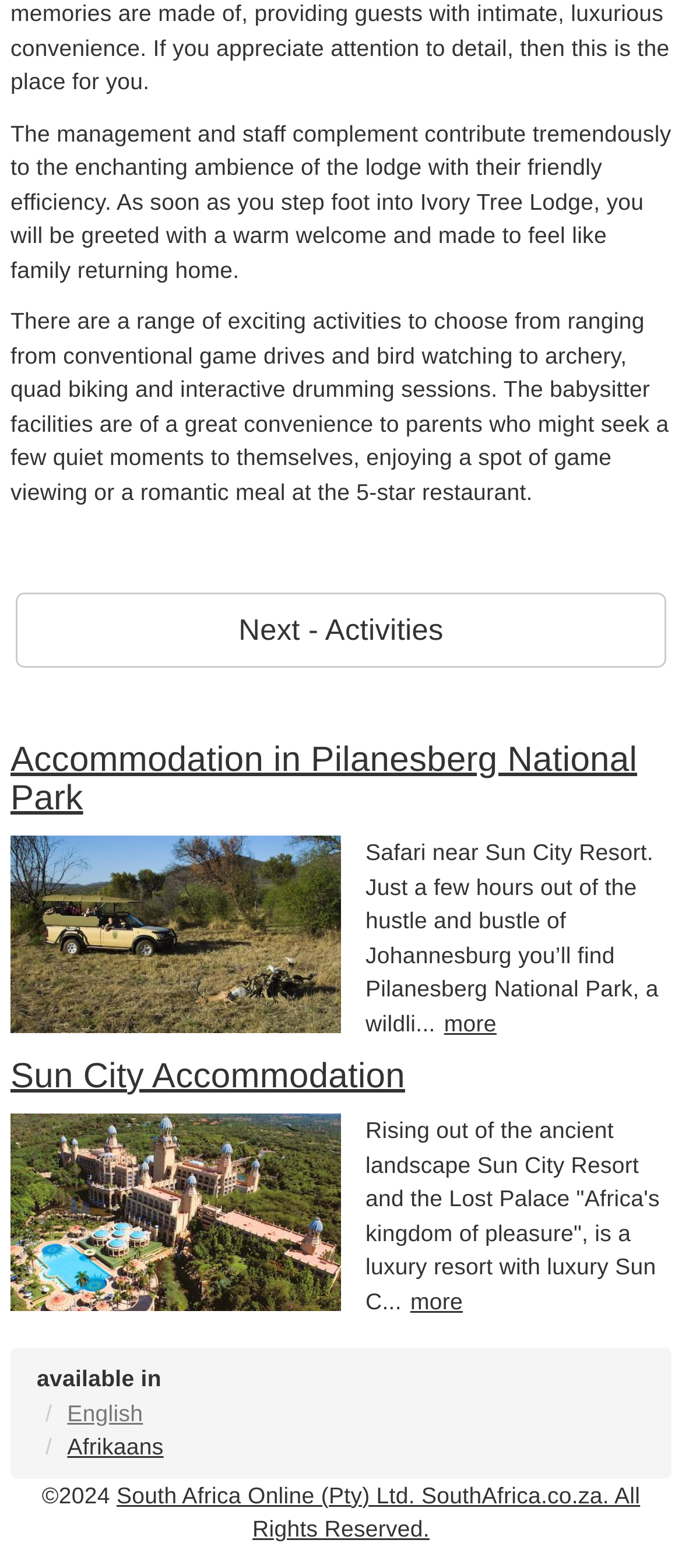Could you locate the bounding box coordinates for the section that should be clicked to accomplish this task: "Visit South Africa Online website".

[0.171, 0.945, 0.939, 0.983]